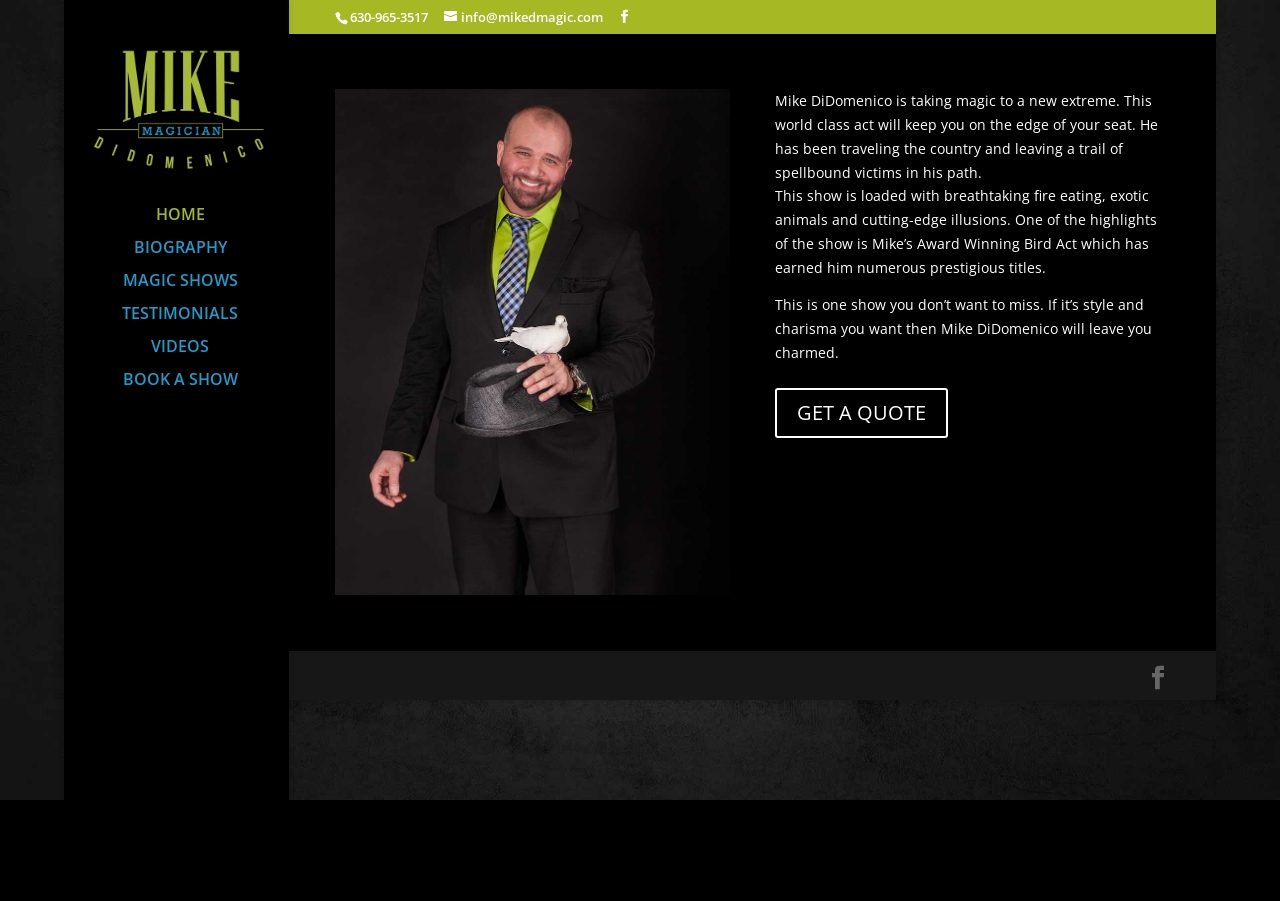Provide the bounding box coordinates of the HTML element described as: "alt="Magician Mike DiDomenico"". The bounding box coordinates should be four float numbers between 0 and 1, i.e., [left, top, right, bottom].

[0.062, 0.124, 0.22, 0.145]